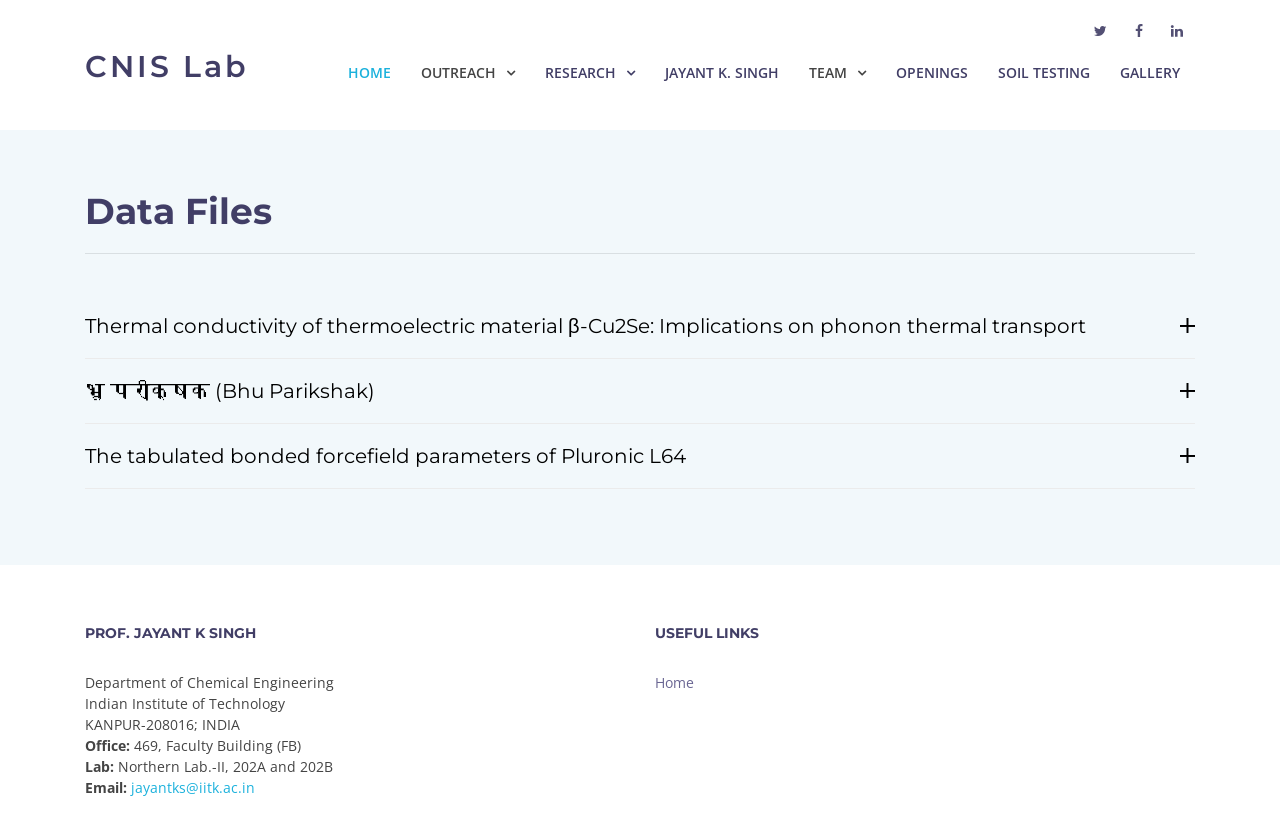Determine the bounding box coordinates of the clickable element necessary to fulfill the instruction: "view research". Provide the coordinates as four float numbers within the 0 to 1 range, i.e., [left, top, right, bottom].

[0.414, 0.064, 0.508, 0.116]